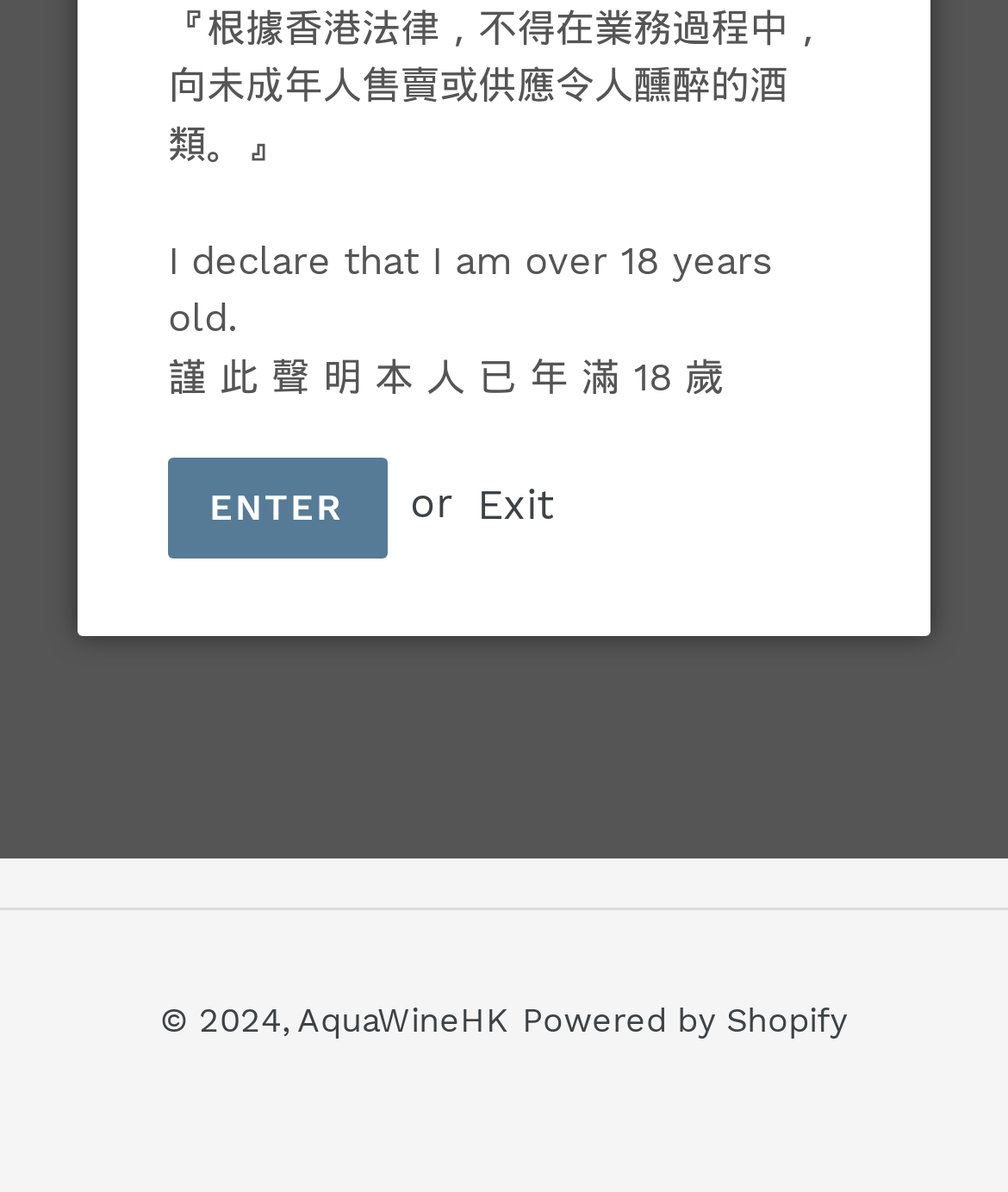Given the description of the UI element: "Powered by Shopify", predict the bounding box coordinates in the form of [left, top, right, bottom], with each value being a float between 0 and 1.

[0.518, 0.839, 0.841, 0.871]